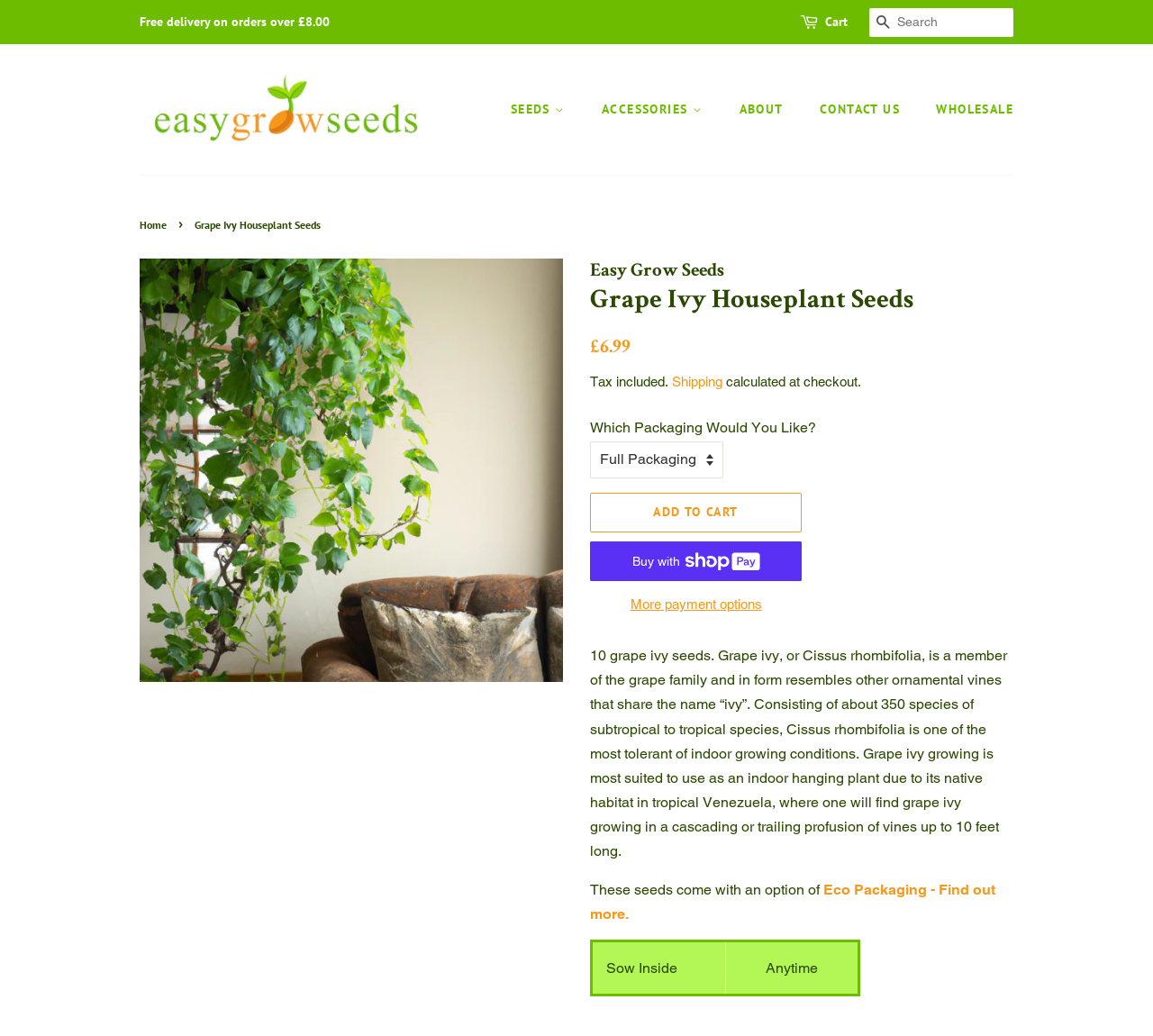What is the recommended time to sow the Grape Ivy Houseplant Seeds?
Based on the image content, provide your answer in one word or a short phrase.

Anytime